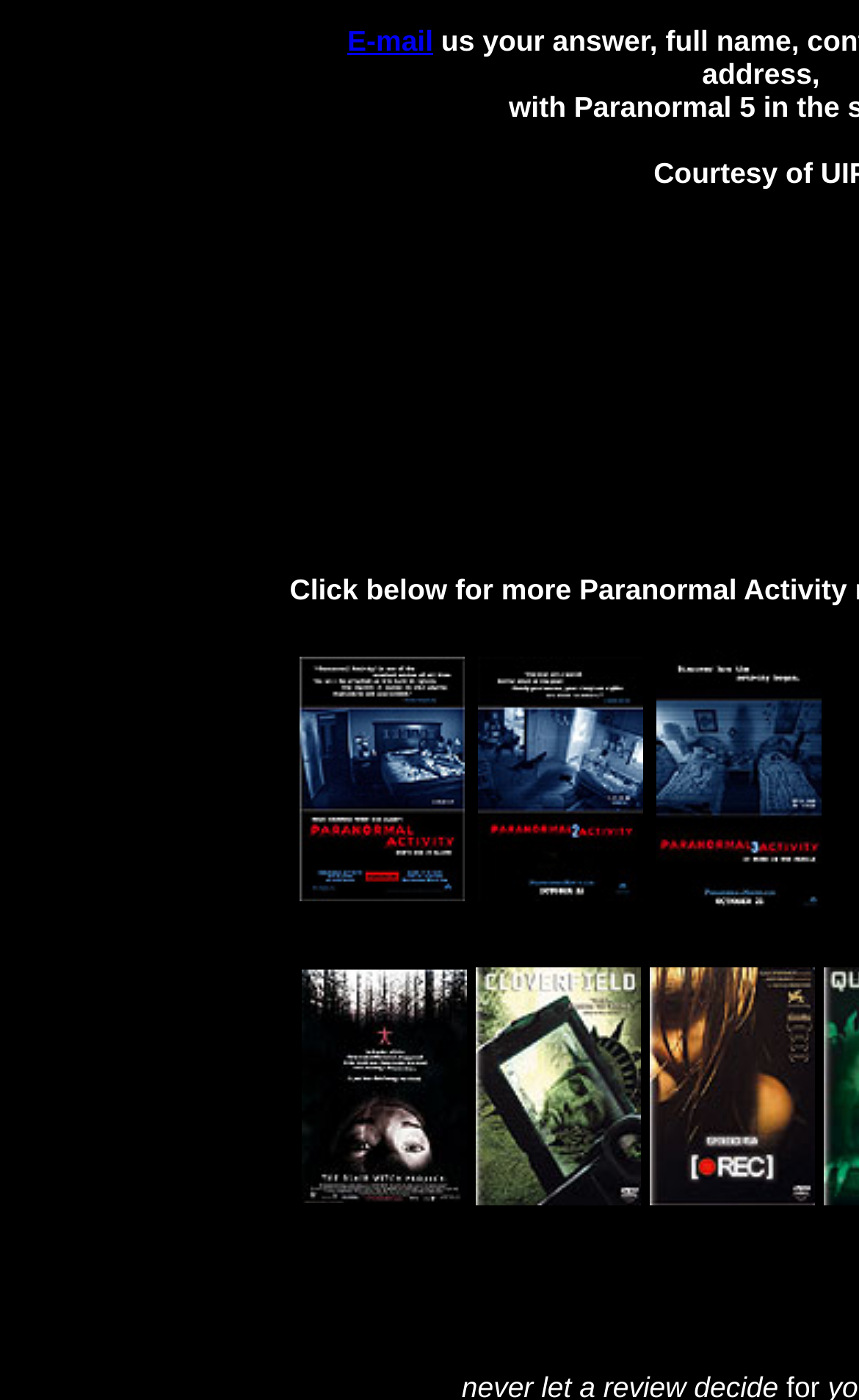Carefully examine the image and provide an in-depth answer to the question: What is the name of the first movie?

The first column header in the table is 'Paranormal Activity', and it has a corresponding link and image with the same name. Therefore, the name of the first movie is 'Paranormal Activity'.